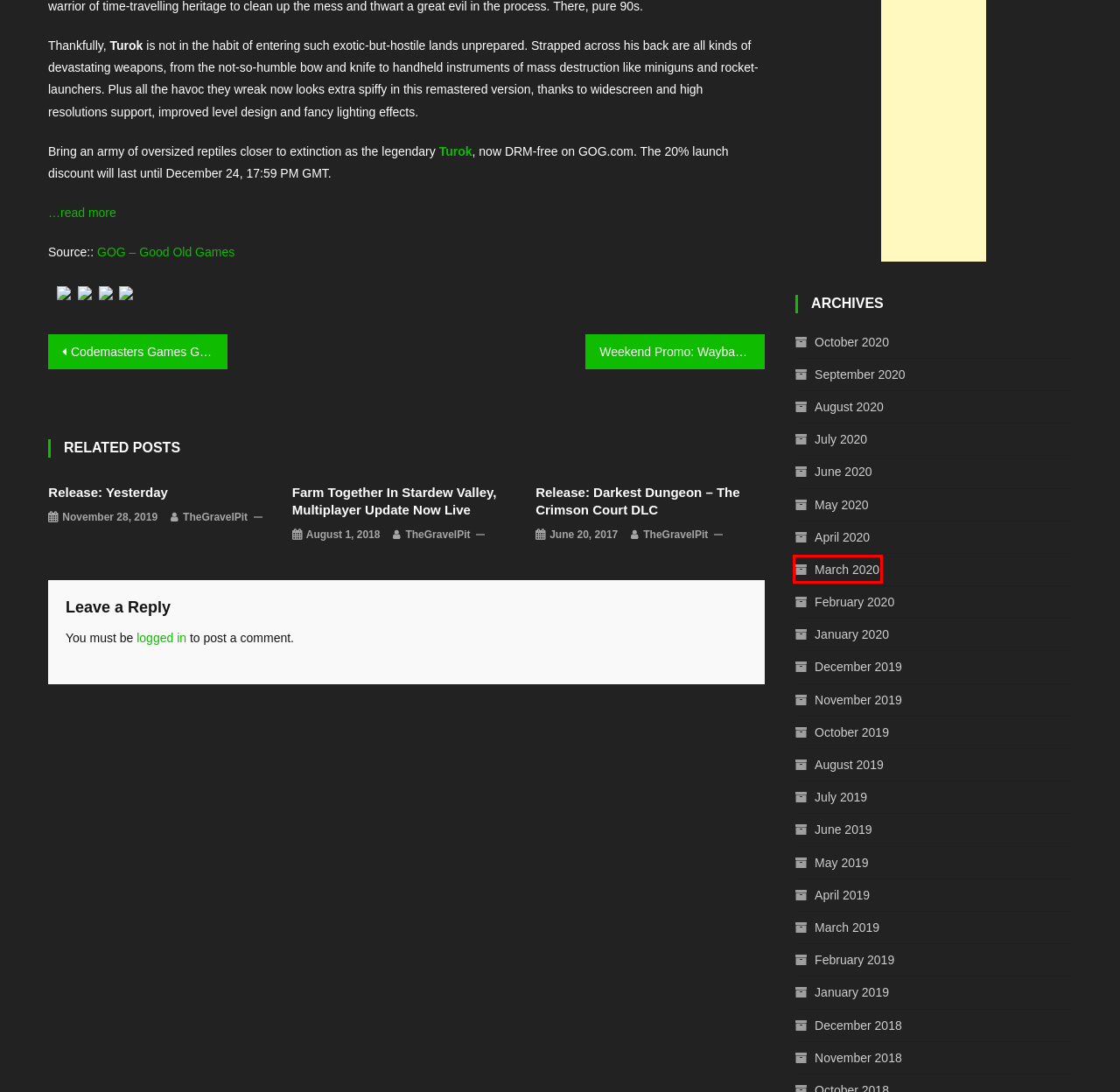Given a screenshot of a webpage with a red bounding box around an element, choose the most appropriate webpage description for the new page displayed after clicking the element within the bounding box. Here are the candidates:
A. March 2020 – The Gravel Pit
B. Release: Darkest Dungeon – The Crimson Court DLC – The Gravel Pit
C. November 2019 – The Gravel Pit
D. July 2019 – The Gravel Pit
E. January 2020 – The Gravel Pit
F. Farm together in Stardew Valley, multiplayer update now live – The Gravel Pit
G. May 2019 – The Gravel Pit
H. Release: Yesterday – The Gravel Pit

A